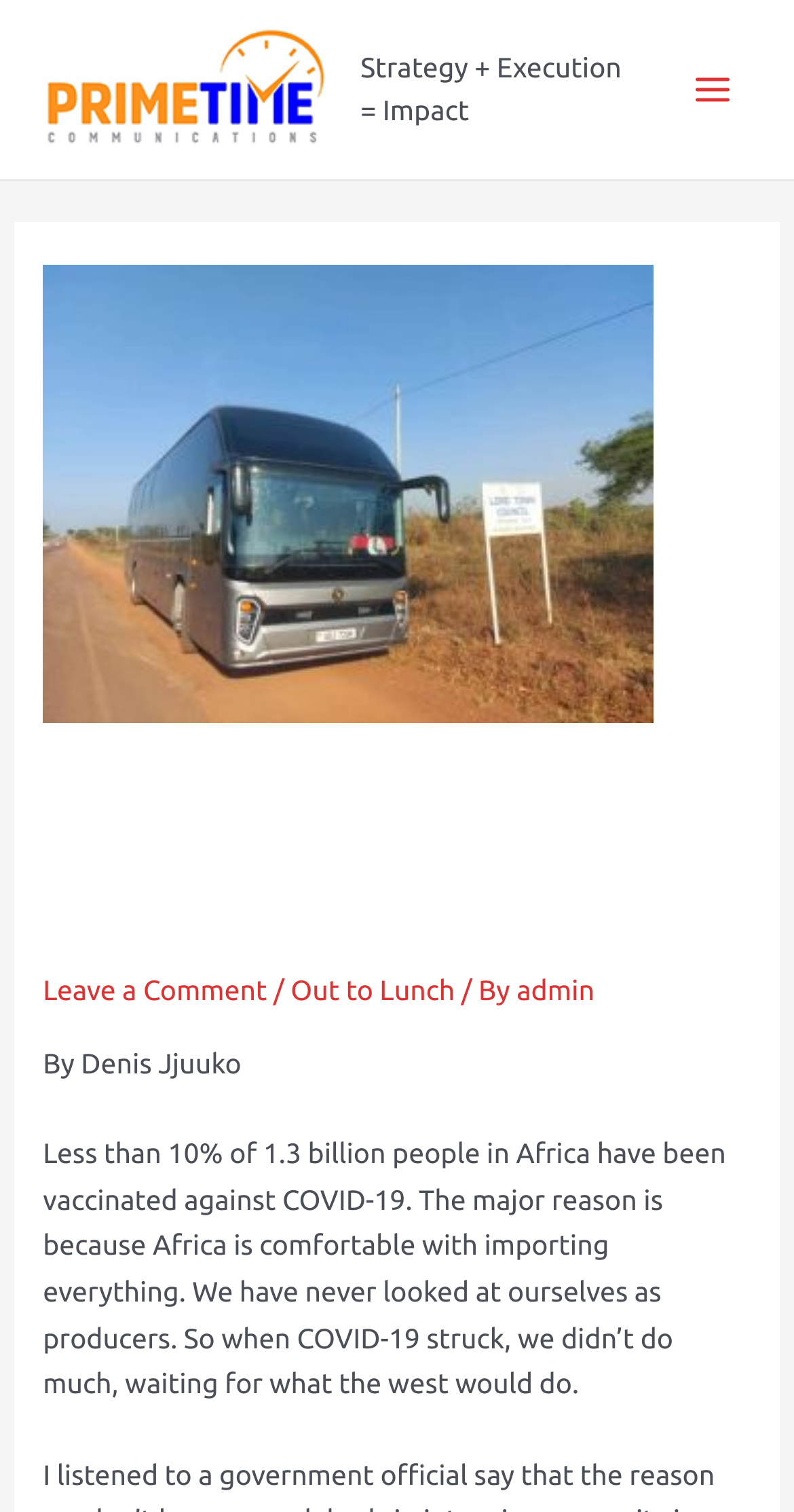What is the purpose of the 'Main Menu' button?
Identify the answer in the screenshot and reply with a single word or phrase.

To expand or collapse the menu